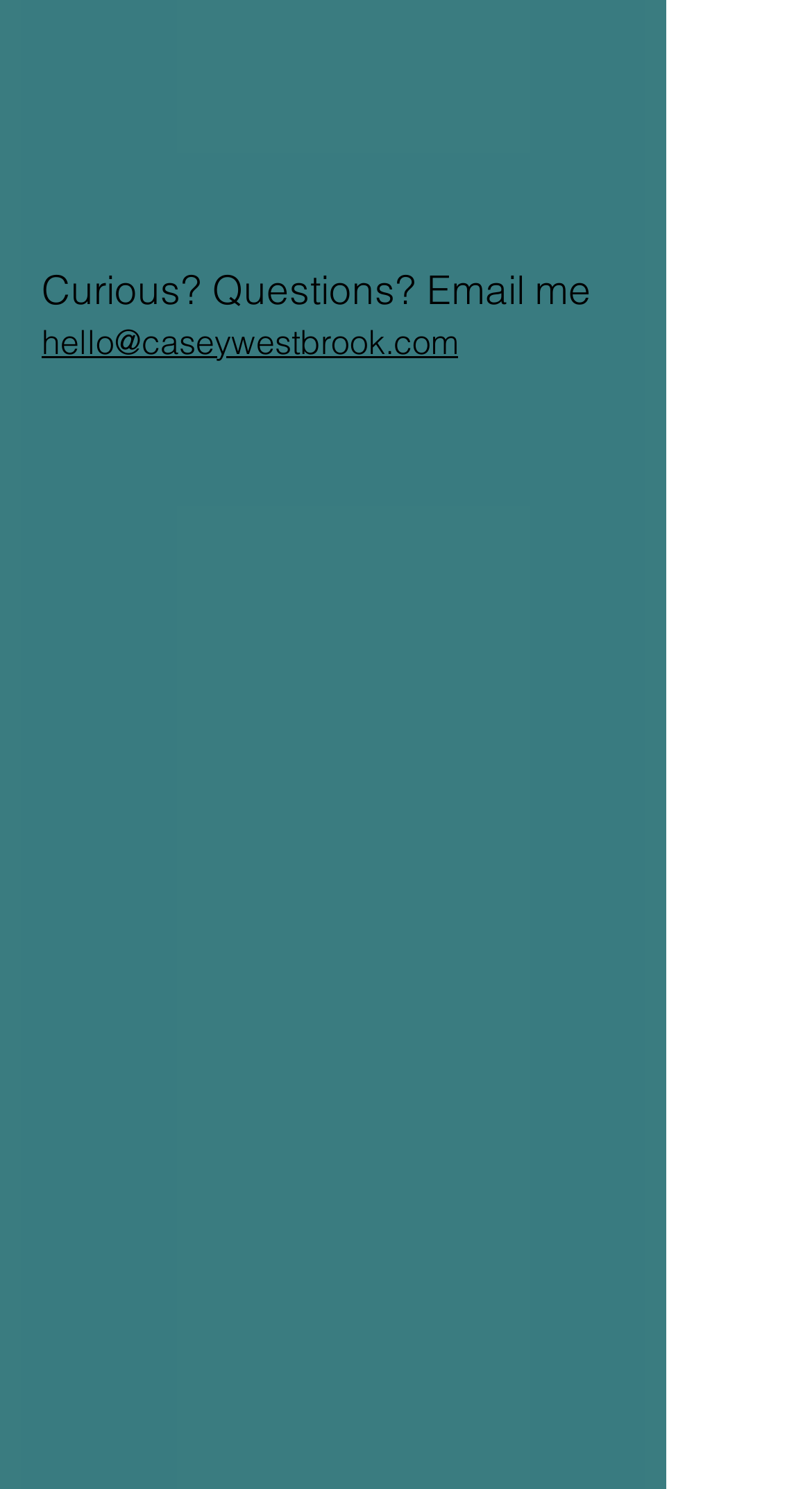How many social media links are present?
Provide a comprehensive and detailed answer to the question.

The social media links are located below the heading element and are labeled as 'Facebook' and 'Black Instagram Icon'. There are two social media links present.